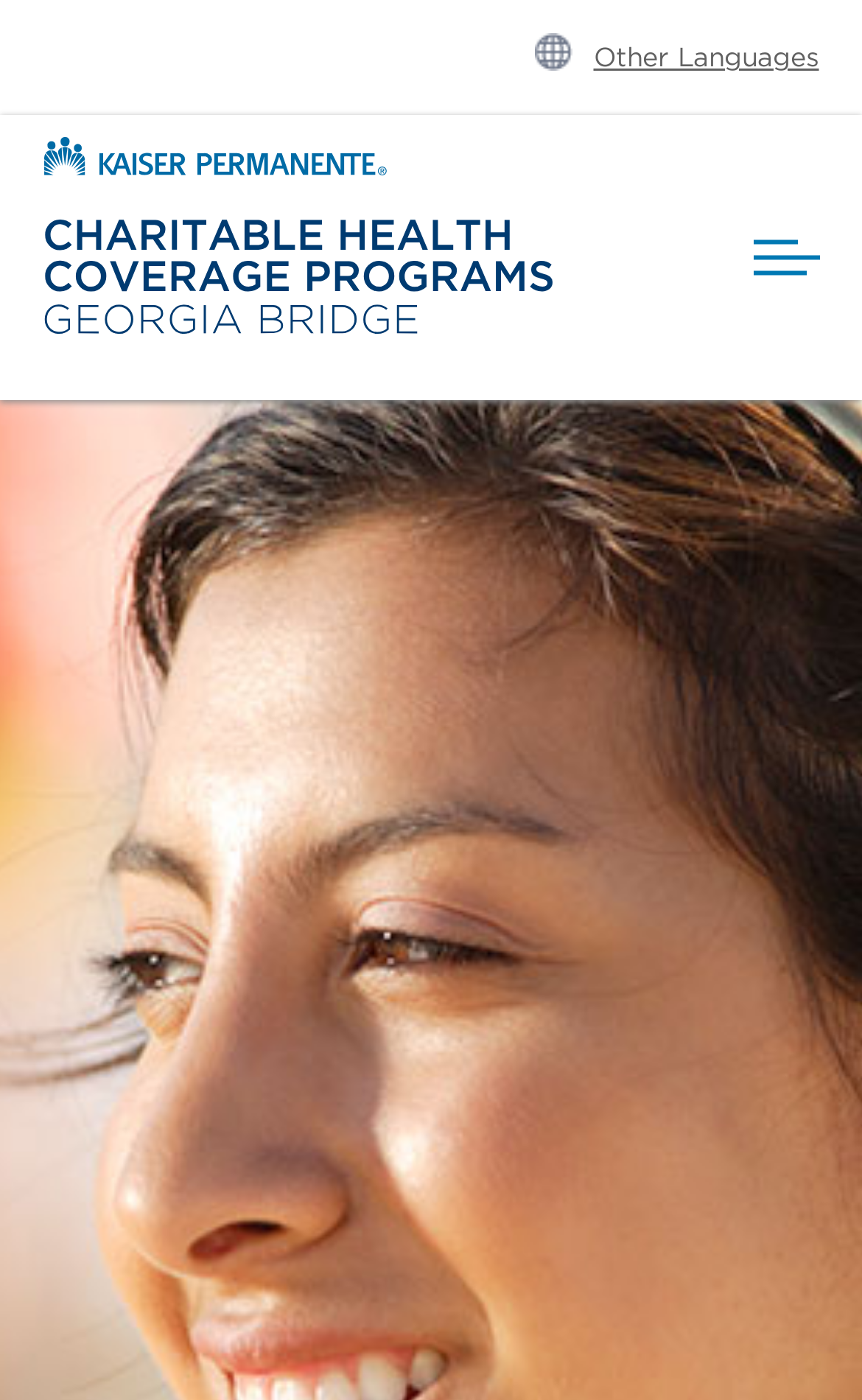Respond to the question below with a single word or phrase: What is the purpose of the button on the top right corner?

Toggle mobile menu